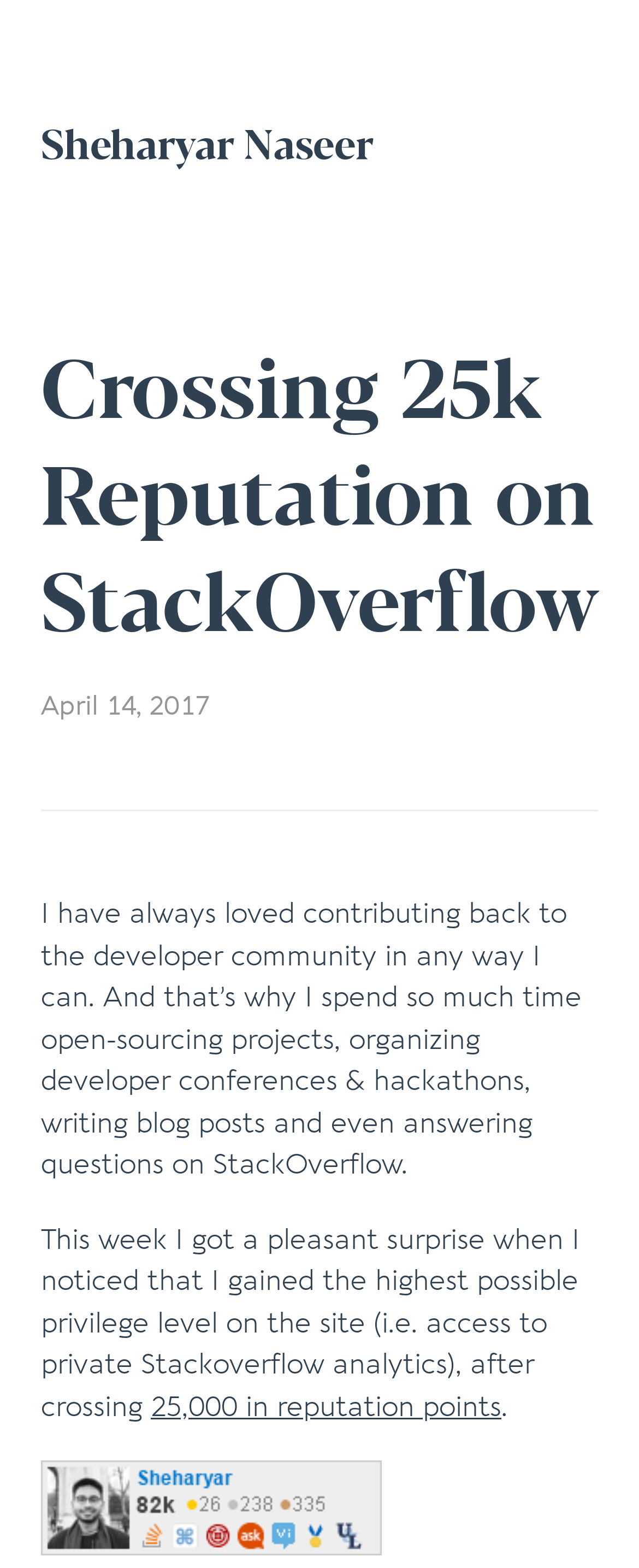Can you locate the main headline on this webpage and provide its text content?

Crossing 25k Reputation on StackOverflow